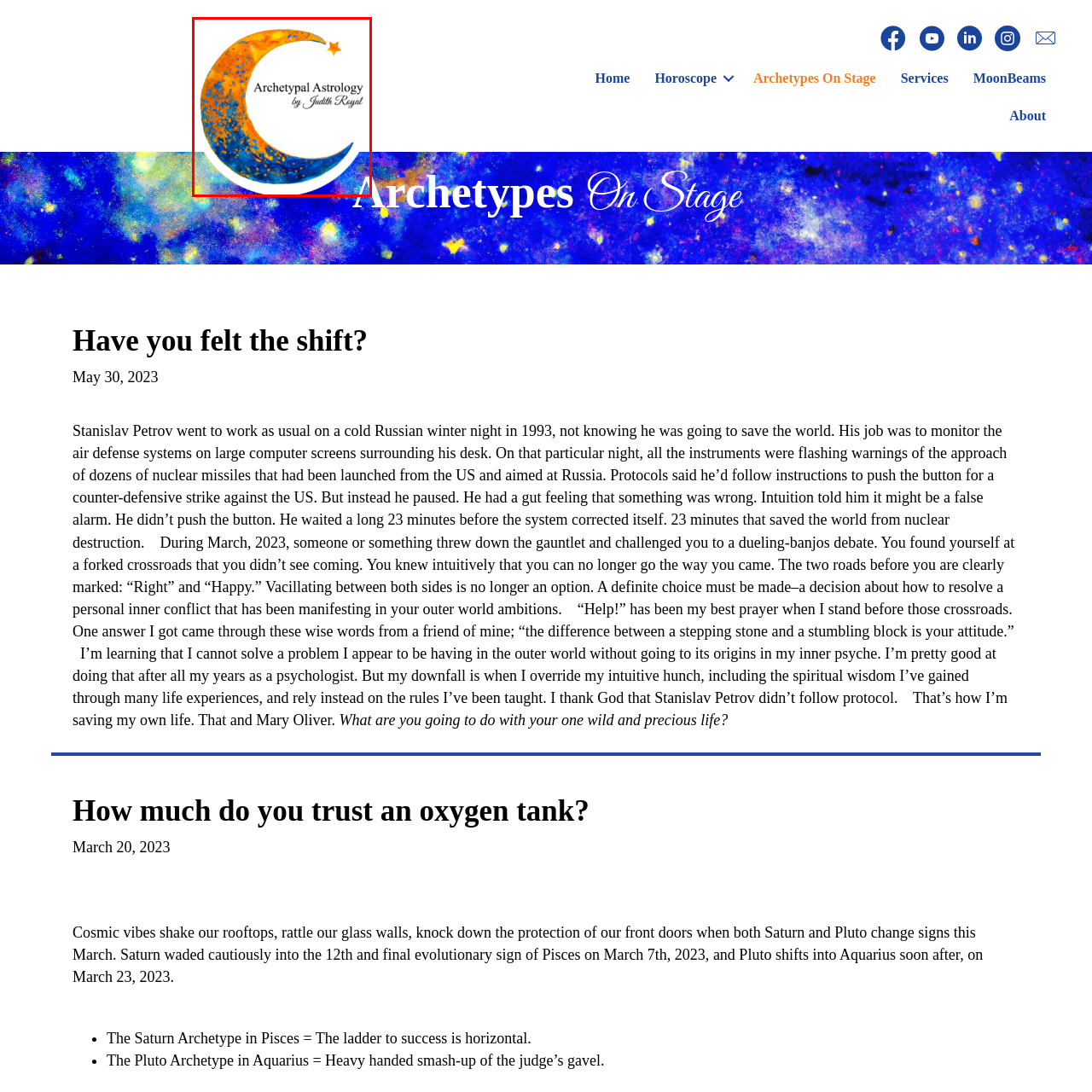Concentrate on the image area surrounded by the red border and answer the following question comprehensively: What is the color of the star in the logo?

The color of the star in the logo is golden because it is described as adding a touch of sparkle to the visual, implying a bright and shiny quality that is typically associated with the color gold.